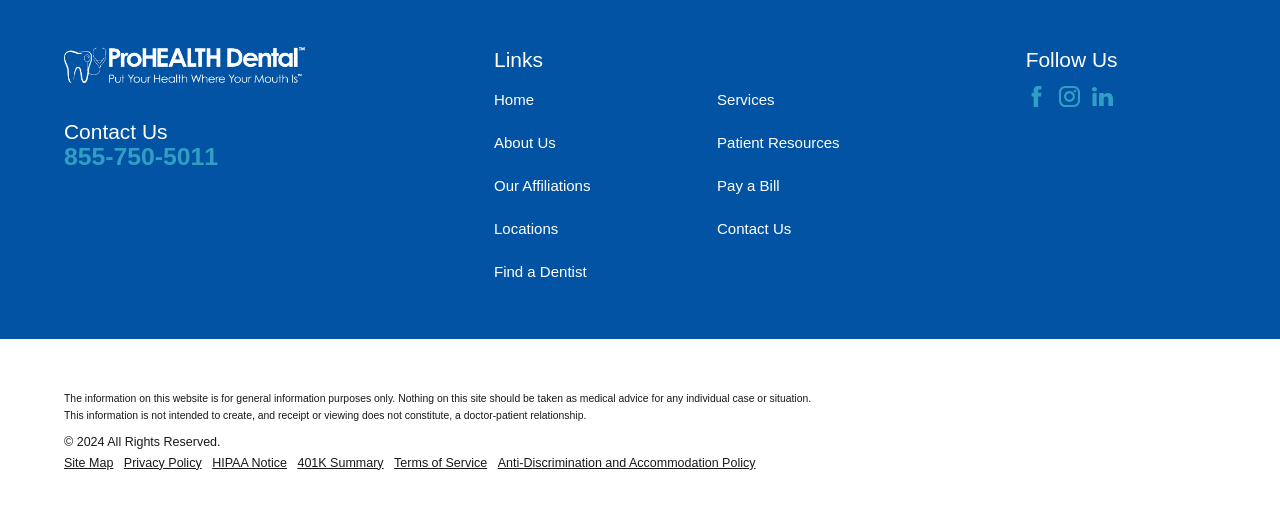Please identify the bounding box coordinates of the element that needs to be clicked to execute the following command: "Call 855-750-5011". Provide the bounding box using four float numbers between 0 and 1, formatted as [left, top, right, bottom].

[0.05, 0.27, 0.17, 0.321]